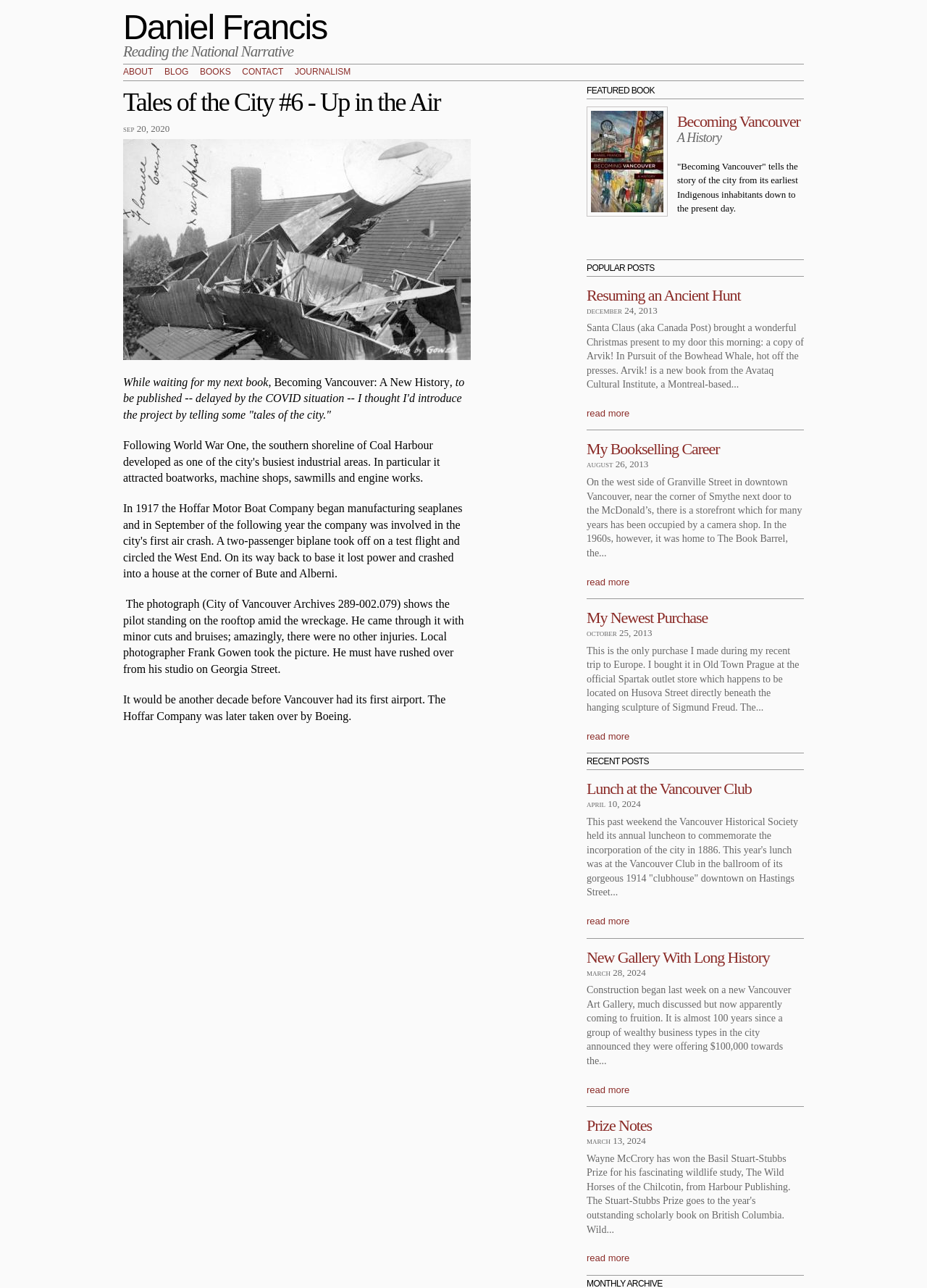Provide a one-word or short-phrase answer to the question:
How many popular posts are listed?

6